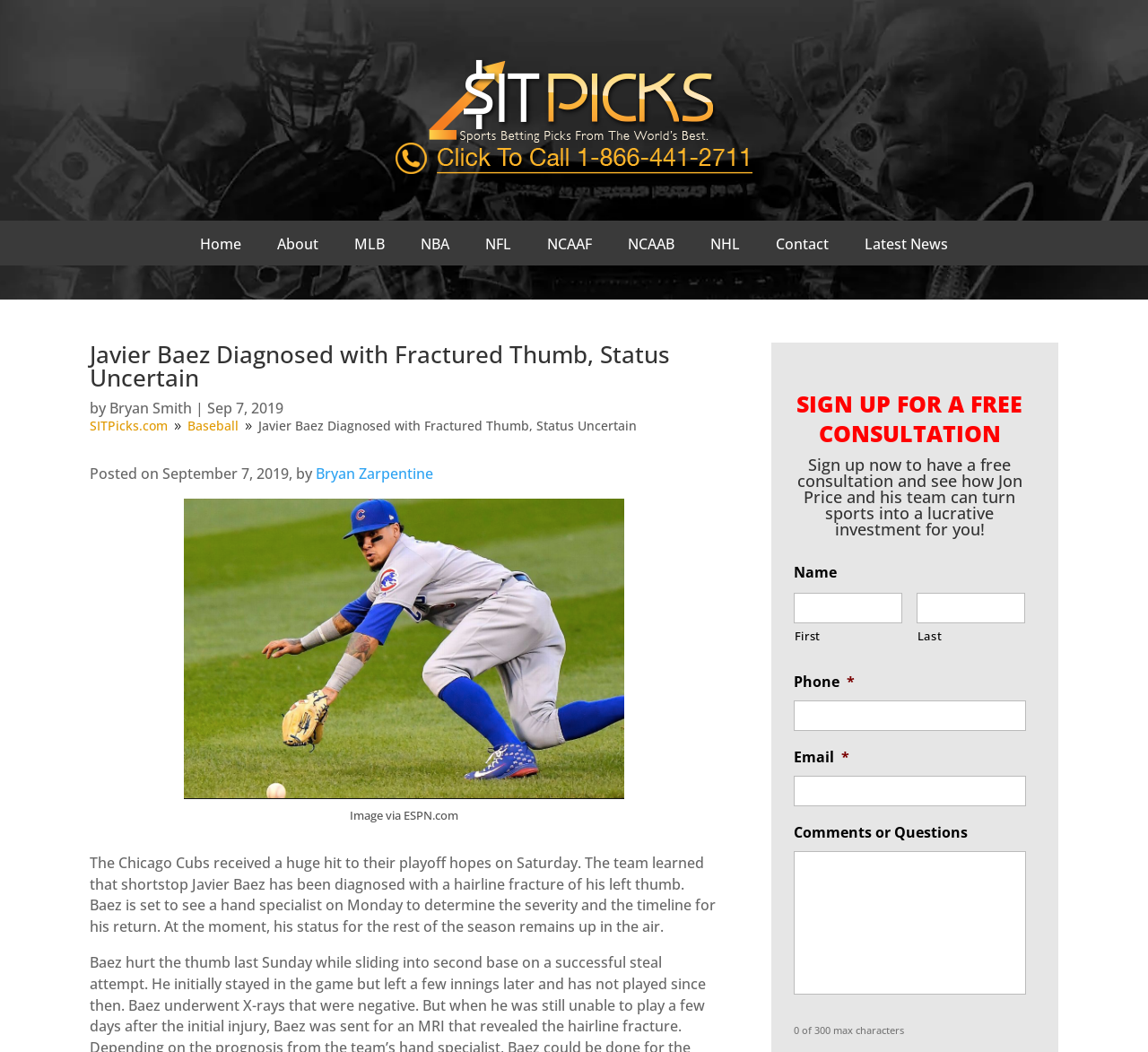Generate a comprehensive description of the webpage content.

The webpage is about sports news, specifically an article about Javier Baez, a Chicago Cubs shortstop, who has been diagnosed with a fractured thumb. The article's title, "Javier Baez Diagnosed with Fractured Thumb, Status Uncertain", is prominently displayed at the top of the page.

Below the title, there is a navigation menu with links to various sections of the website, including "Home", "About", "MLB", "NBA", "NFL", "NCAAF", "NCAAB", "NHL", "Contact", and "Latest News". These links are aligned horizontally across the top of the page.

The article itself begins with a heading that repeats the title, followed by the author's name, "Bryan Smith", and the date of publication, "Sep 7, 2019". There is also a link to the website "SITPicks.com" and a category label "Baseball".

The main content of the article is a block of text that describes the injury and its implications for the Chicago Cubs' playoff hopes. The text is accompanied by an image of Javier Baez, with a caption "Image via ESPN.com".

On the right-hand side of the page, there is a call-to-action section with a heading "SIGN UP FOR A FREE CONSULTATION" and a subheading that invites users to sign up for a free consultation to learn how to turn sports into a lucrative investment. Below this, there is a form with fields for name, phone number, email, and comments or questions.

Overall, the webpage has a clean and organized layout, with clear headings and concise text. The image of Javier Baez adds a visual element to the article, and the call-to-action section is prominently displayed on the right-hand side of the page.